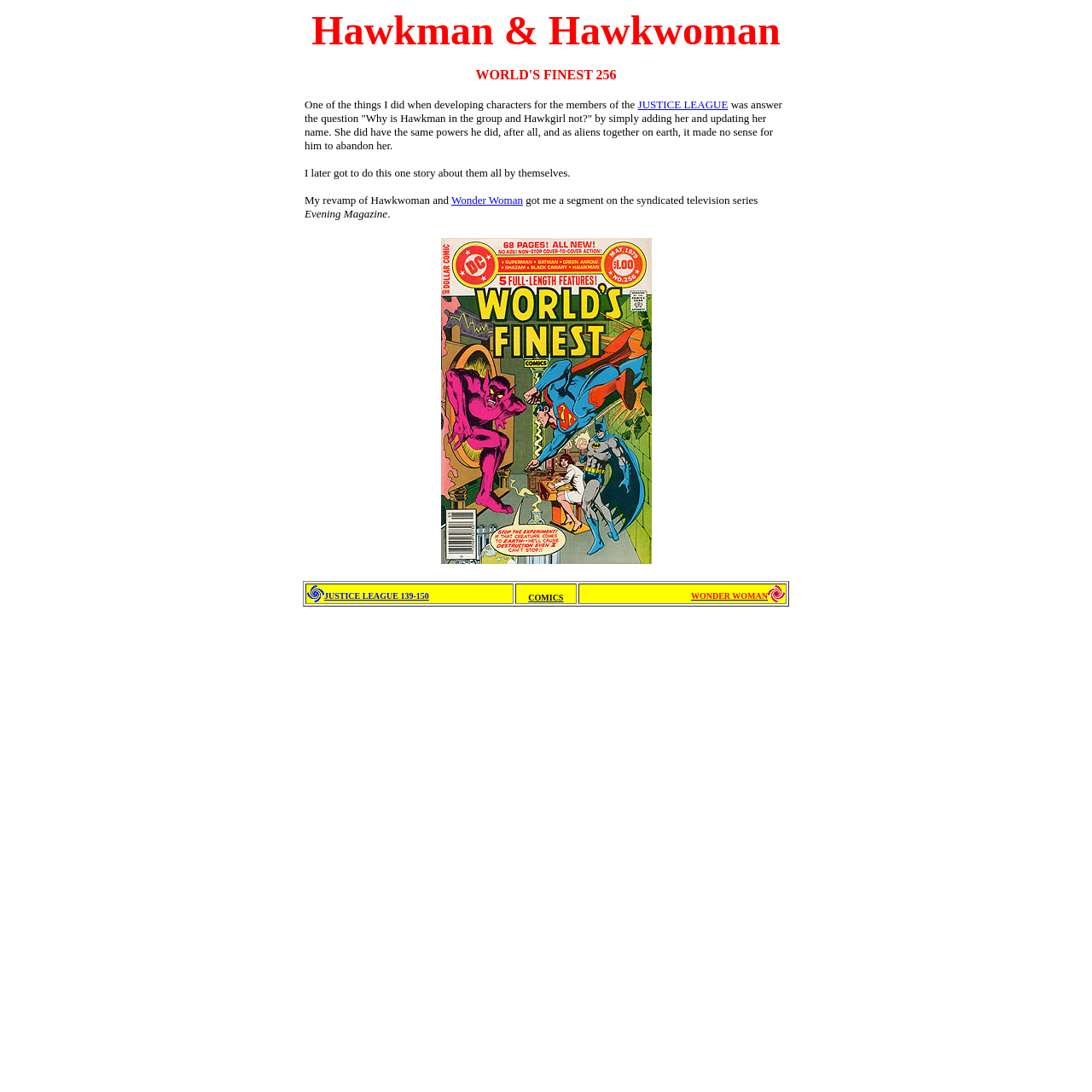What is the title of the comic book series mentioned in the second table?
Please provide an in-depth and detailed response to the question.

The second table has a rowheader 'JUSTICE LEAGUE 139-150' which is the title of the comic book series.